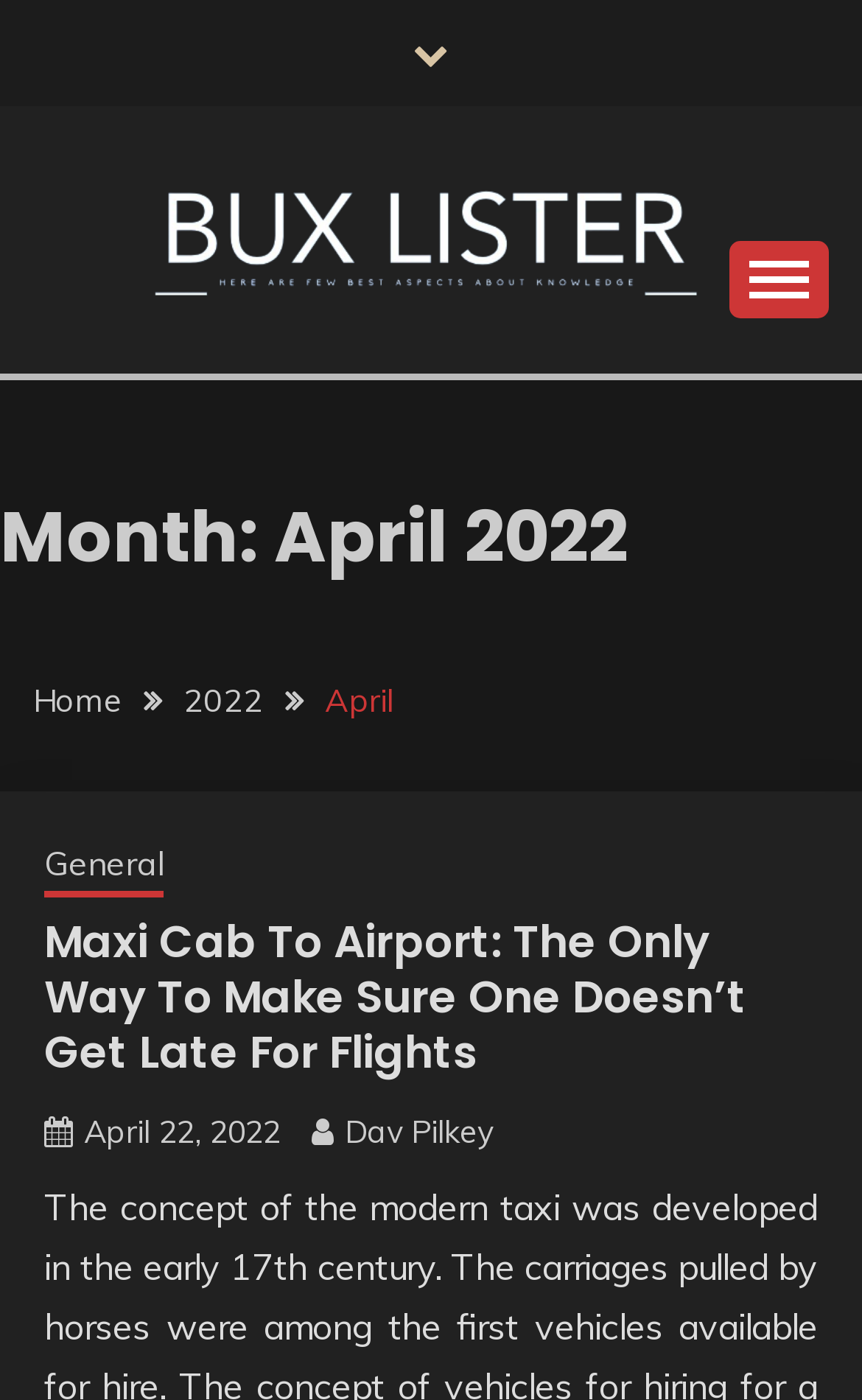Generate a thorough caption that explains the contents of the webpage.

The webpage is about Bux Lister, with a focus on April 2022. At the top, there is a link to the homepage, followed by a link with the title "Bux Lister" that has an associated image. Below this, there is a link with the same title in all capital letters. 

To the right of these links, there is a static text element that reads "Here are few best aspects about knowledge". Next to this text, there is a button that controls the primary menu, which is not expanded by default.

Below these elements, there is a heading that indicates the current month, which is April 2022. Underneath this heading, there is a navigation section with breadcrumbs, consisting of links to the homepage, the year 2022, the month April, and a category called "General".

The main content of the page is an article with a heading that reads "Maxi Cab To Airport: The Only Way To Make Sure One Doesn’t Get Late For Flights". This heading is a link, and below it, there are three links: one to the article itself, one with the date "April 22, 2022", and one to an author named "Dav Pilkey". The date link also has an associated time element.